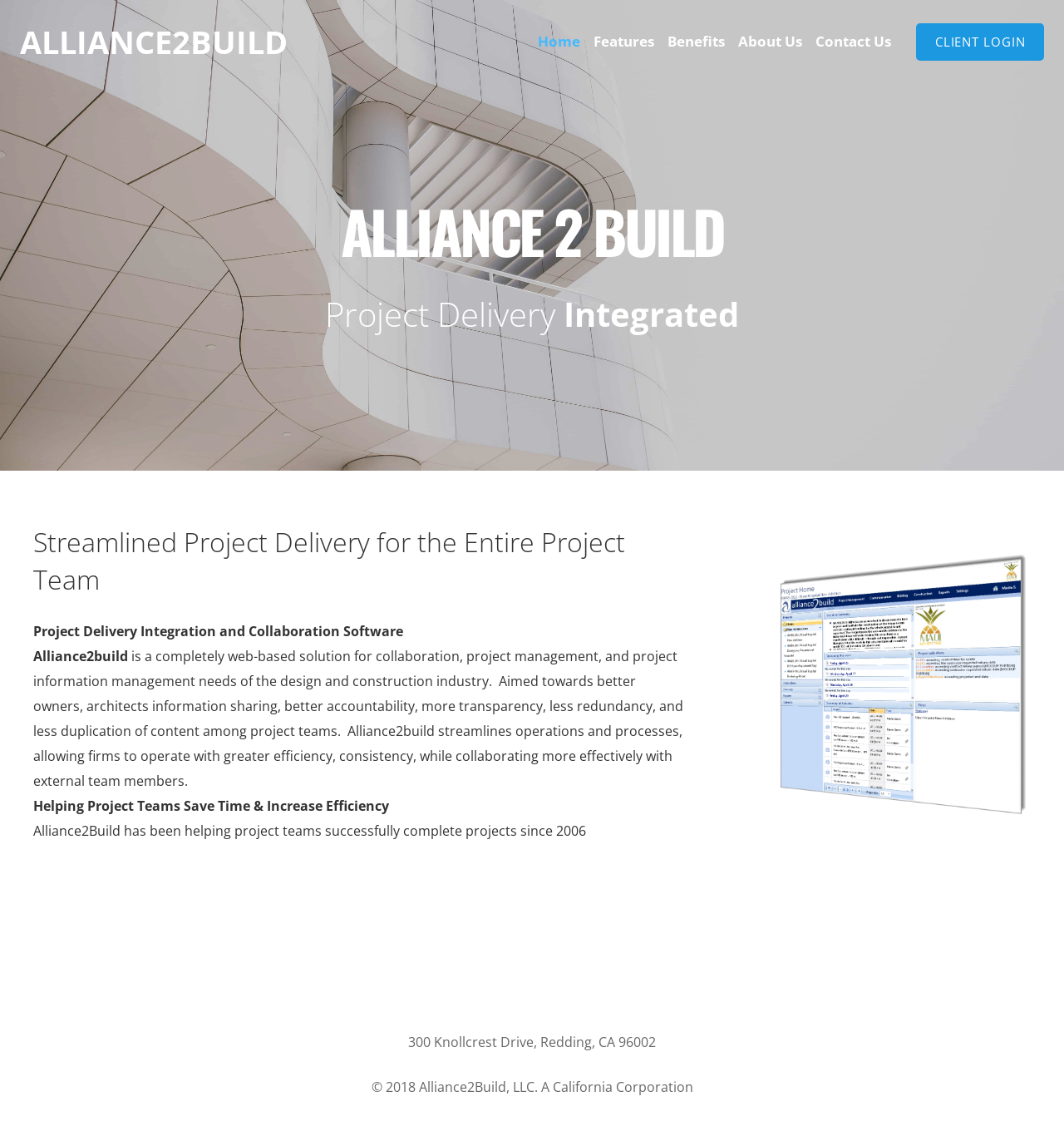Respond to the question below with a single word or phrase:
What is the benefit of using Alliance2build?

Save time and increase efficiency